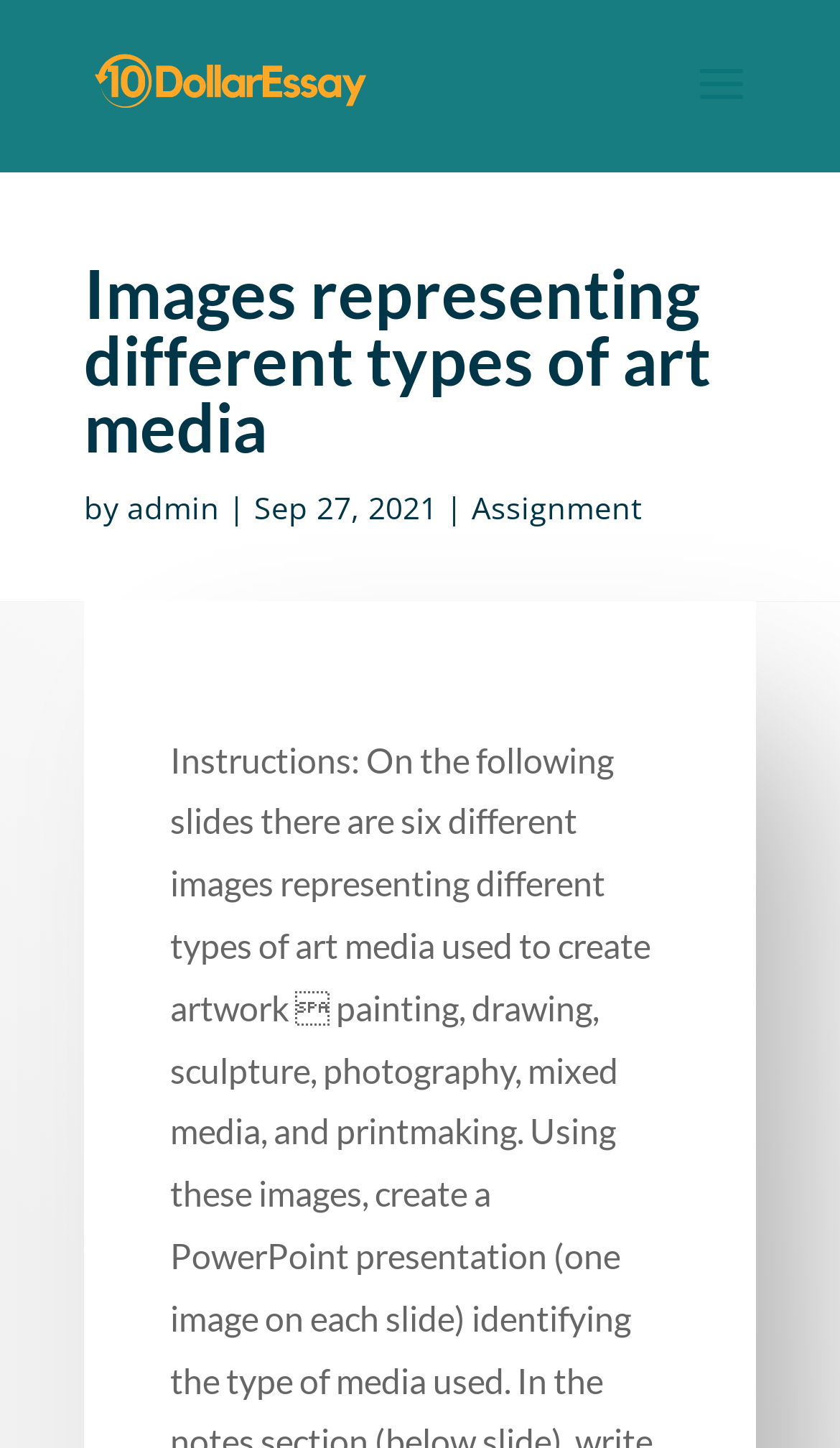For the element described, predict the bounding box coordinates as (top-left x, top-left y, bottom-right x, bottom-right y). All values should be between 0 and 1. Element description: Motion in Limini

None